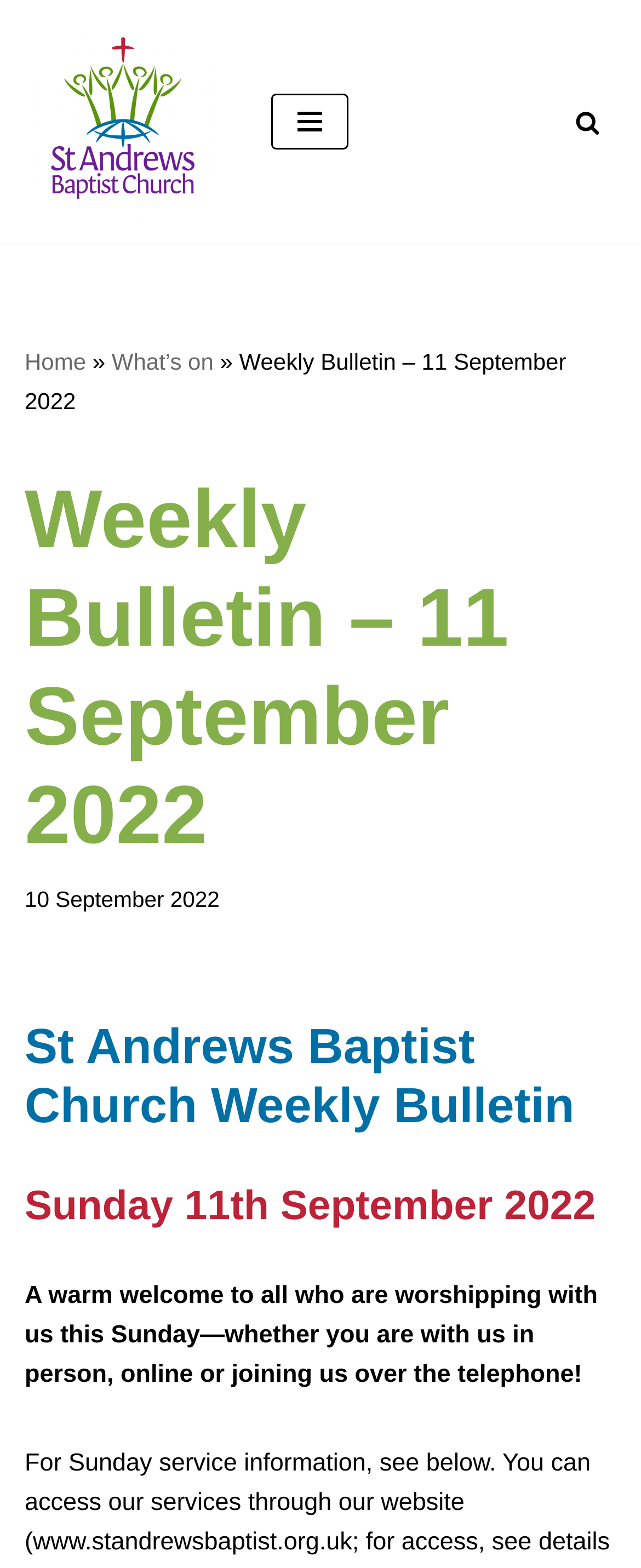Provide a thorough summary of the webpage.

The webpage is the weekly bulletin of St Andrews Baptist Church for September 11, 2022. At the top left, there is a link to skip to the content, followed by the church's name in a link format. To the right of the church's name, there is a navigation menu button. On the top right, there is a search link accompanied by a small image.

Below the top navigation section, there are several links, including "Home", "What's on", and a separator symbol ». The main content of the webpage is headed by a title "Weekly Bulletin – 11 September 2022" in a large font size, followed by the date "10 September 2022" in a smaller font size.

The main content is divided into sections, with headings such as "St Andrews Baptist Church Weekly Bulletin" and "Sunday 11th September 2022". The first paragraph welcomes worshippers, whether they are attending in person, online, or over the telephone.